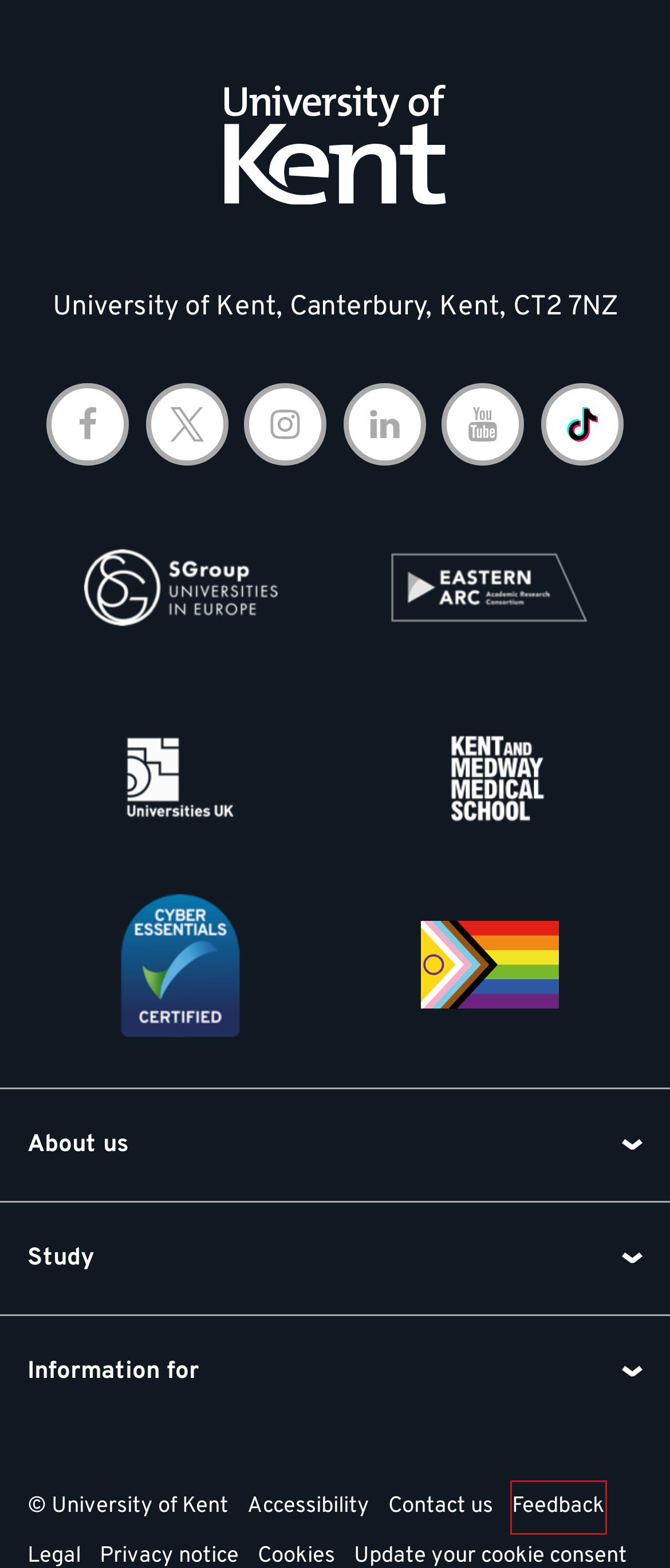With the provided screenshot showing a webpage and a red bounding box, determine which webpage description best fits the new page that appears after clicking the element inside the red box. Here are the options:
A. Home page (SGroup)
B. Universities UK
C. Contact us - University of Kent - University of Kent
D. Website feedback - University of Kent - University of Kent
E. Equality, Diversity and Inclusivity - University of Kent
F. Accessibility - University of Kent
G. NCSC
H. Kent and Medway Medical School

D